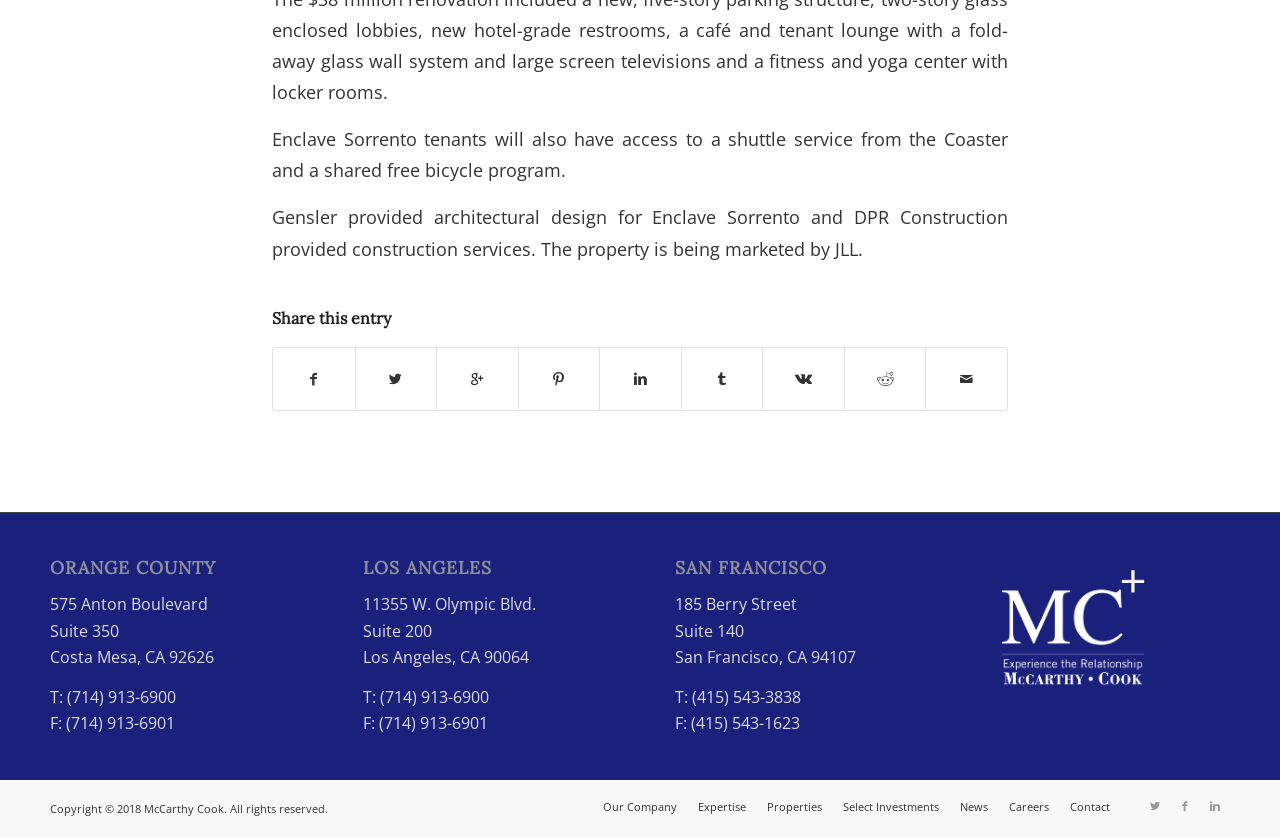Identify and provide the bounding box coordinates of the UI element described: "gordon.ide@sheridancollege.ca". The coordinates should be formatted as [left, top, right, bottom], with each number being a float between 0 and 1.

None